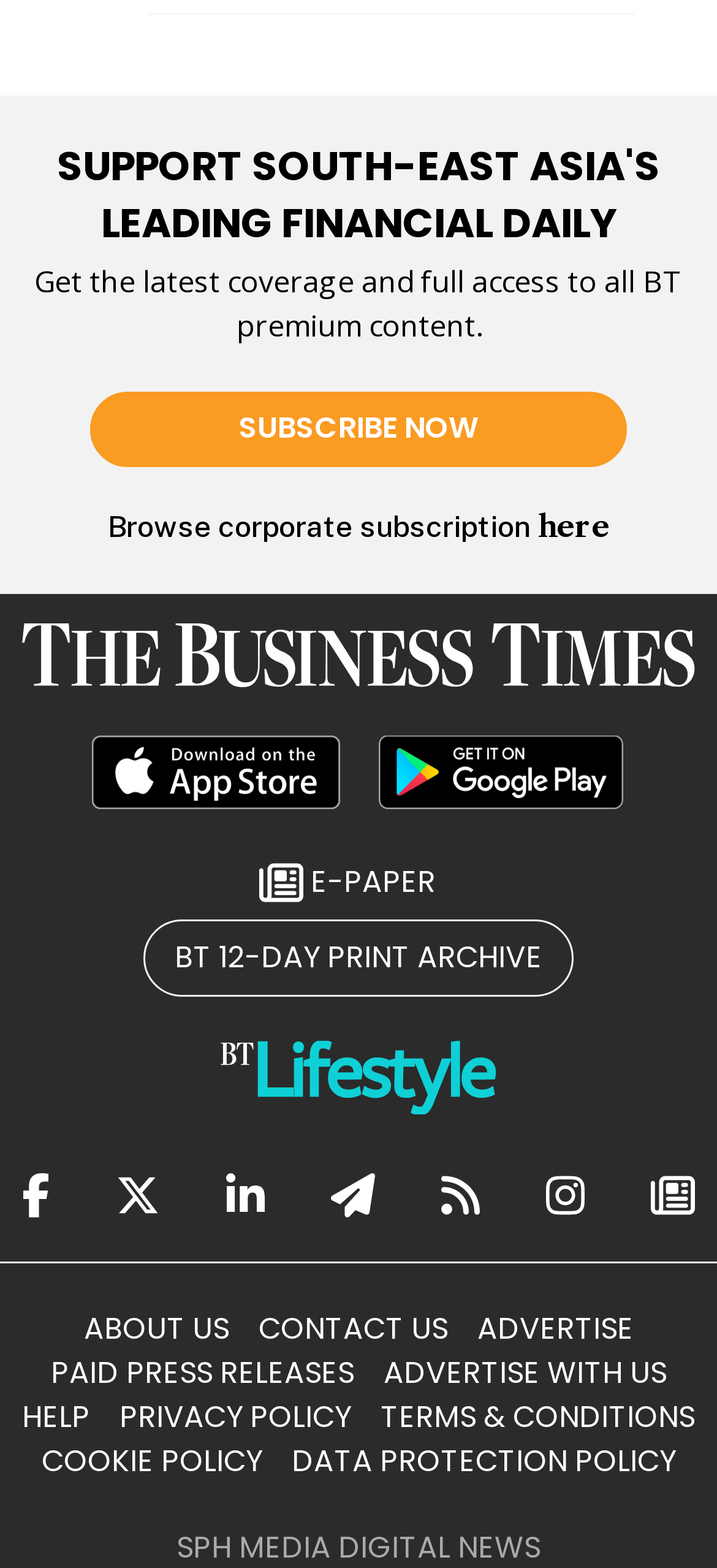Please specify the bounding box coordinates of the element that should be clicked to execute the given instruction: 'Download the app on Apple Store'. Ensure the coordinates are four float numbers between 0 and 1, expressed as [left, top, right, bottom].

[0.128, 0.467, 0.474, 0.515]